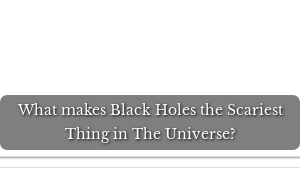Review the image closely and give a comprehensive answer to the question: What is the topic of the related article?

The image invites readers to delve into the mysterious and often unsettling nature of black holes, highlighting their significance in the field of astrophysics, which is the topic of the related article.